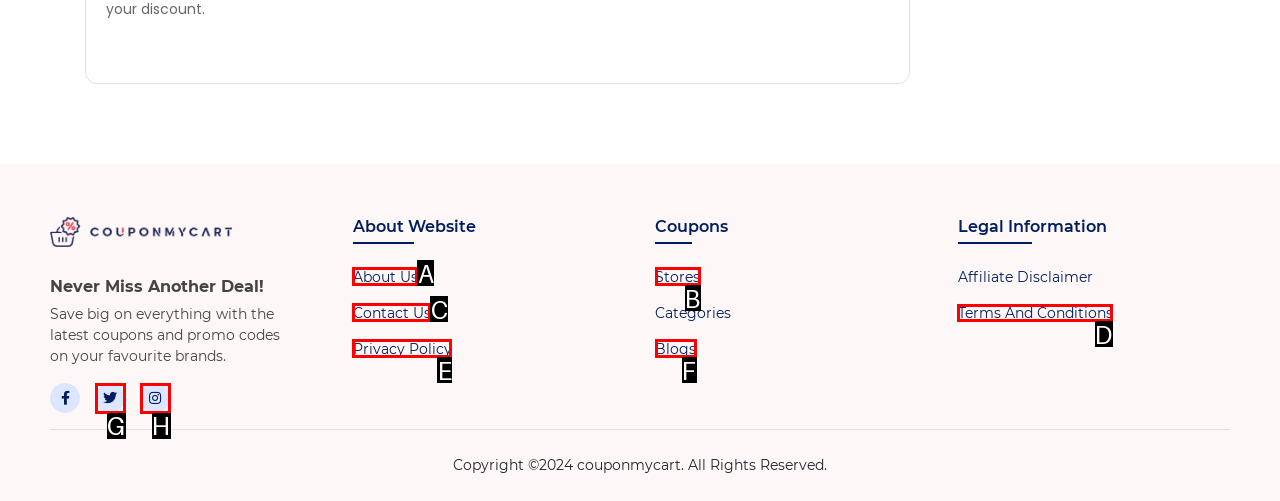Pick the right letter to click to achieve the task: Read the 'Terms And Conditions'
Answer with the letter of the correct option directly.

D